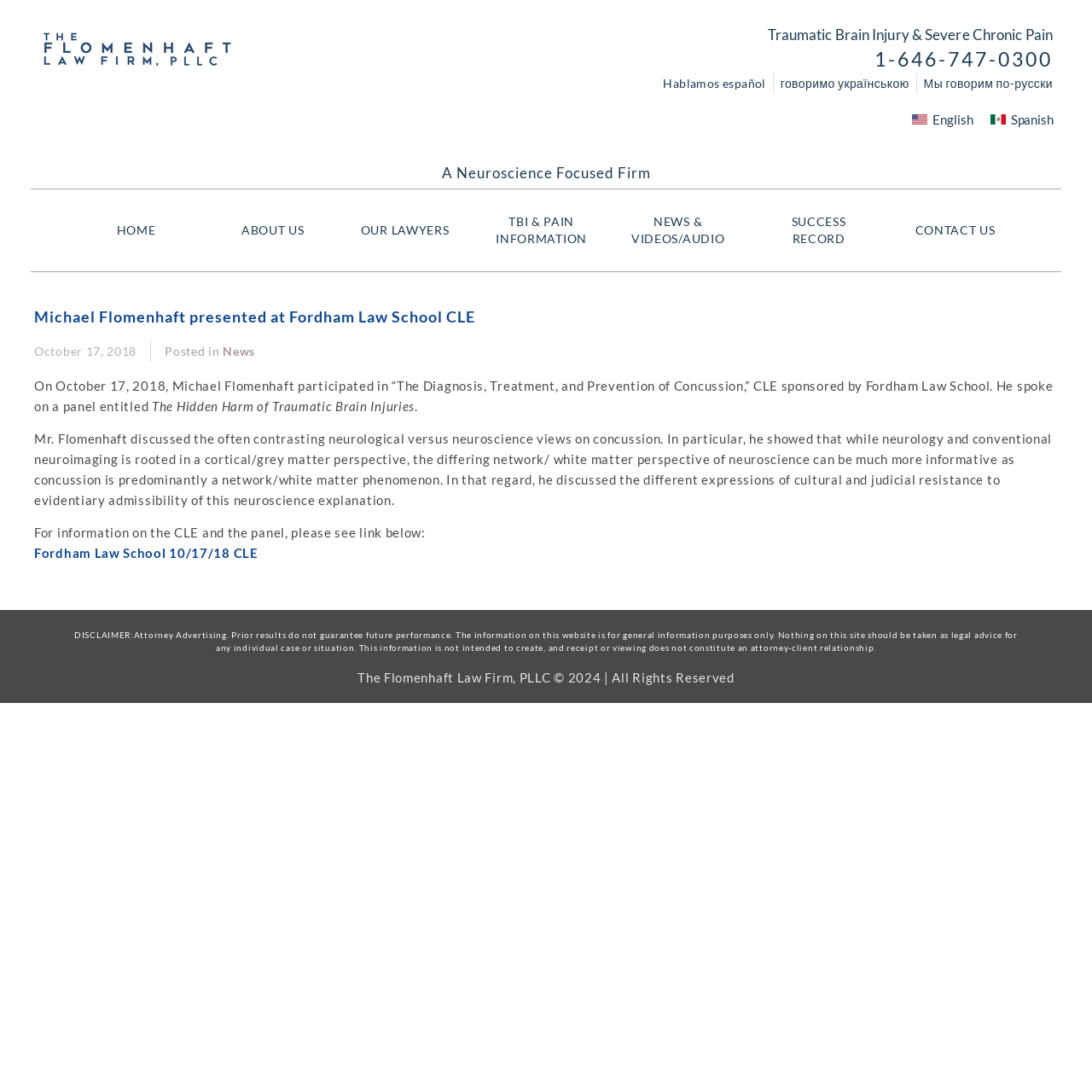Please identify the bounding box coordinates of the area that needs to be clicked to follow this instruction: "Read more about traumatic brain injury and severe chronic pain".

[0.703, 0.023, 0.964, 0.04]